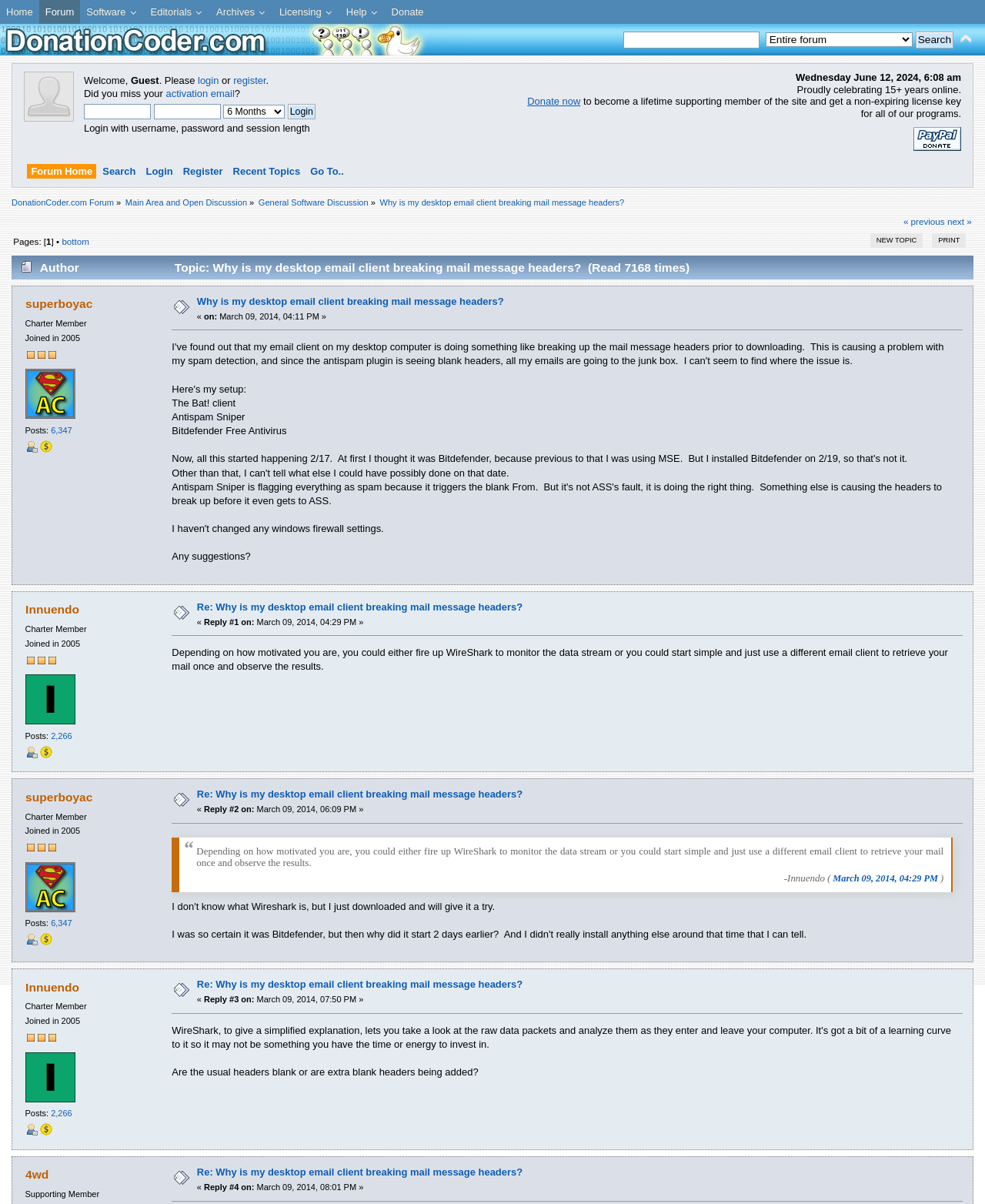What is the username of the user who started the topic?
Look at the image and respond with a one-word or short-phrase answer.

superboyac